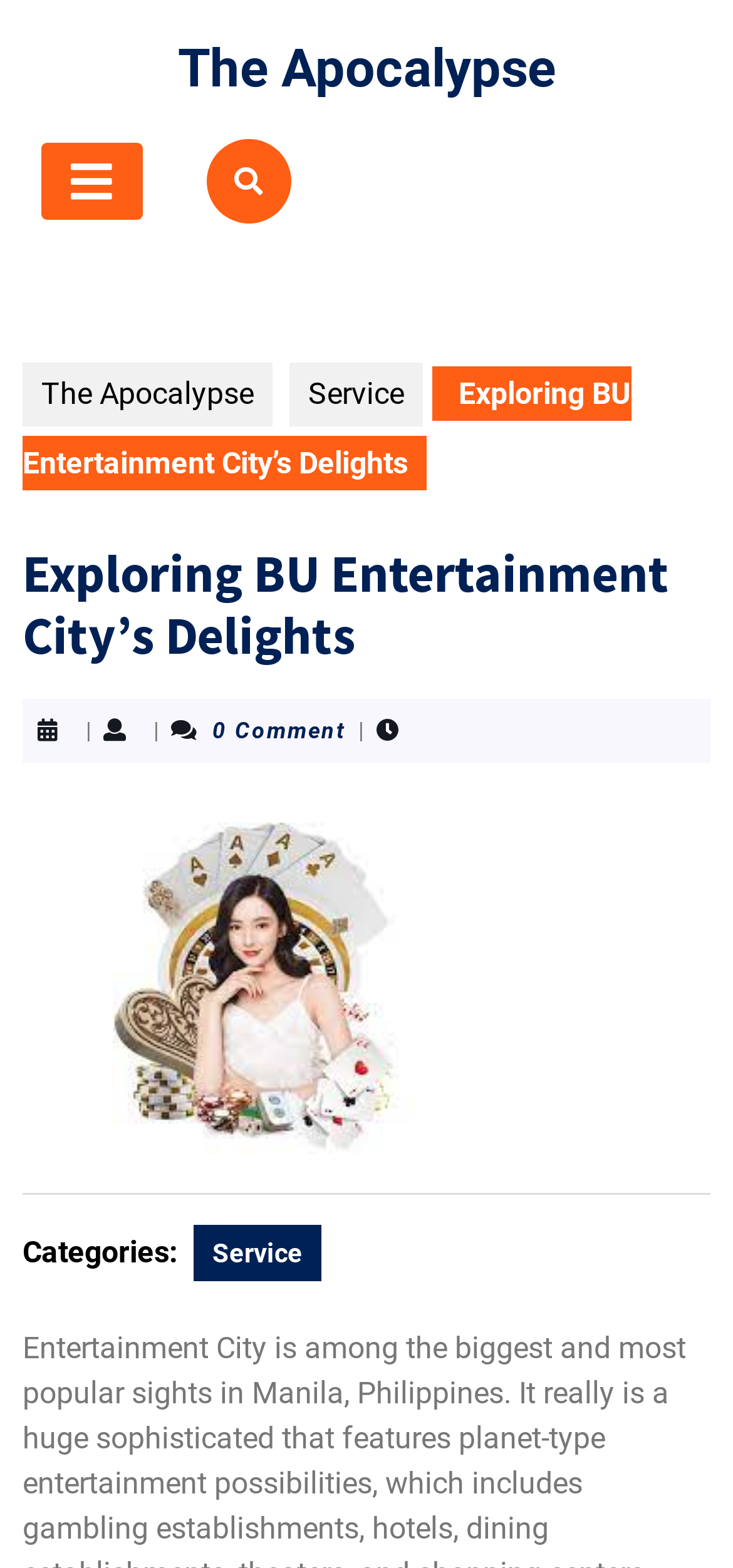Is the open button selected?
Please answer the question with a single word or phrase, referencing the image.

False